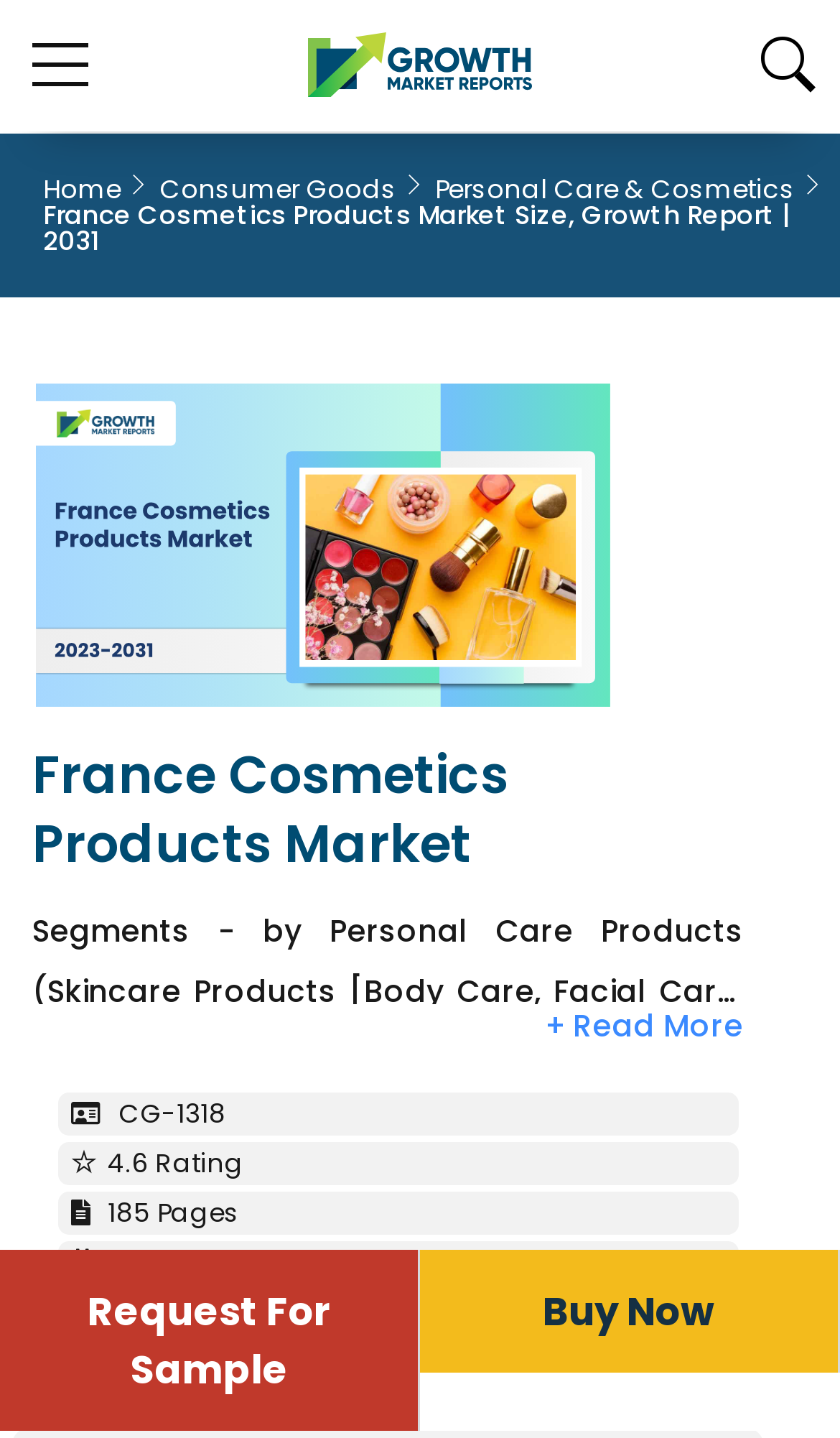Locate the bounding box coordinates of the clickable region to complete the following instruction: "Click on PLAXIS Monopile Designer CONNECT Edition V21 Update 1."

None